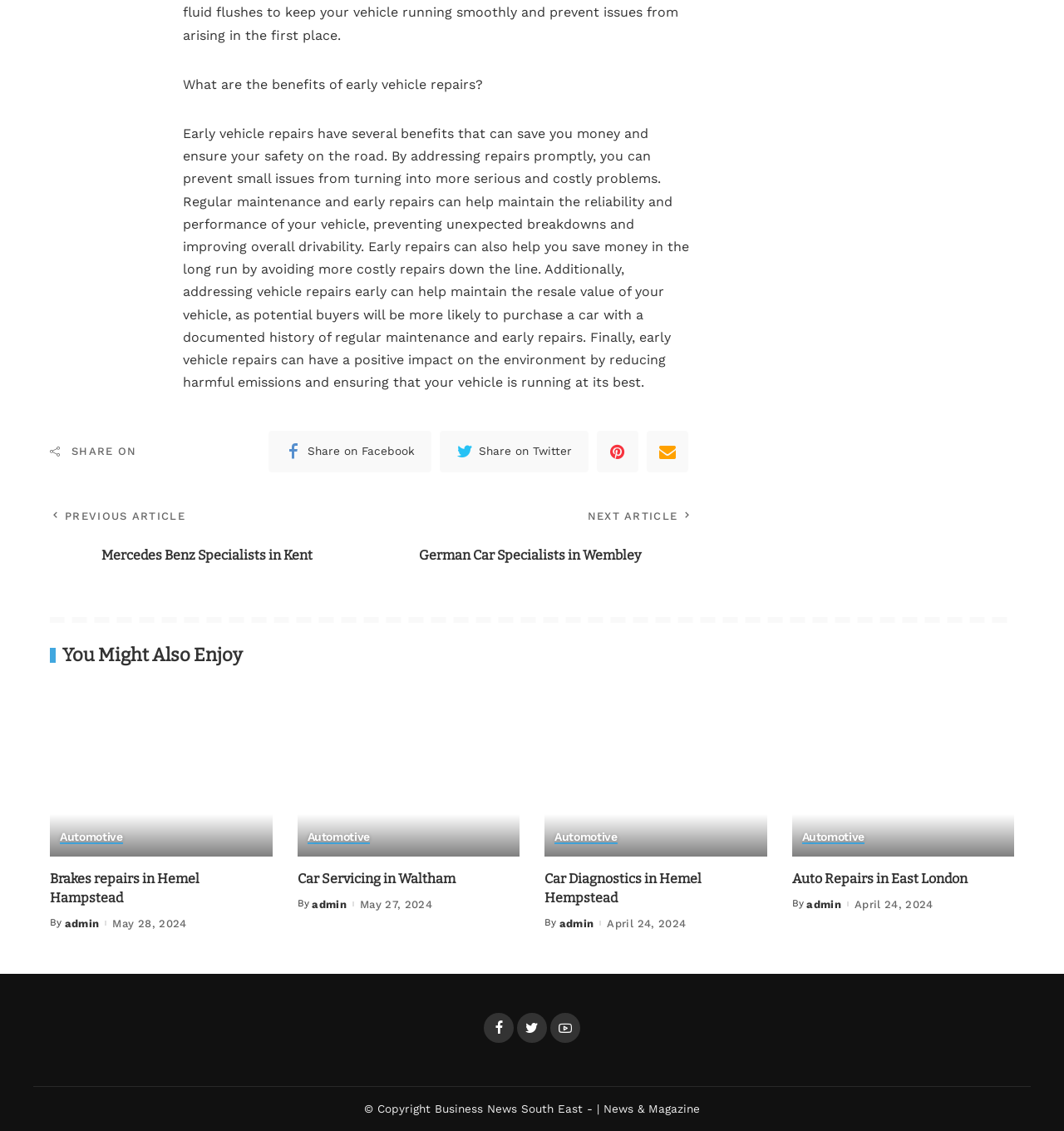Pinpoint the bounding box coordinates of the area that should be clicked to complete the following instruction: "Read about car servicing in Waltham". The coordinates must be given as four float numbers between 0 and 1, i.e., [left, top, right, bottom].

[0.279, 0.61, 0.488, 0.757]